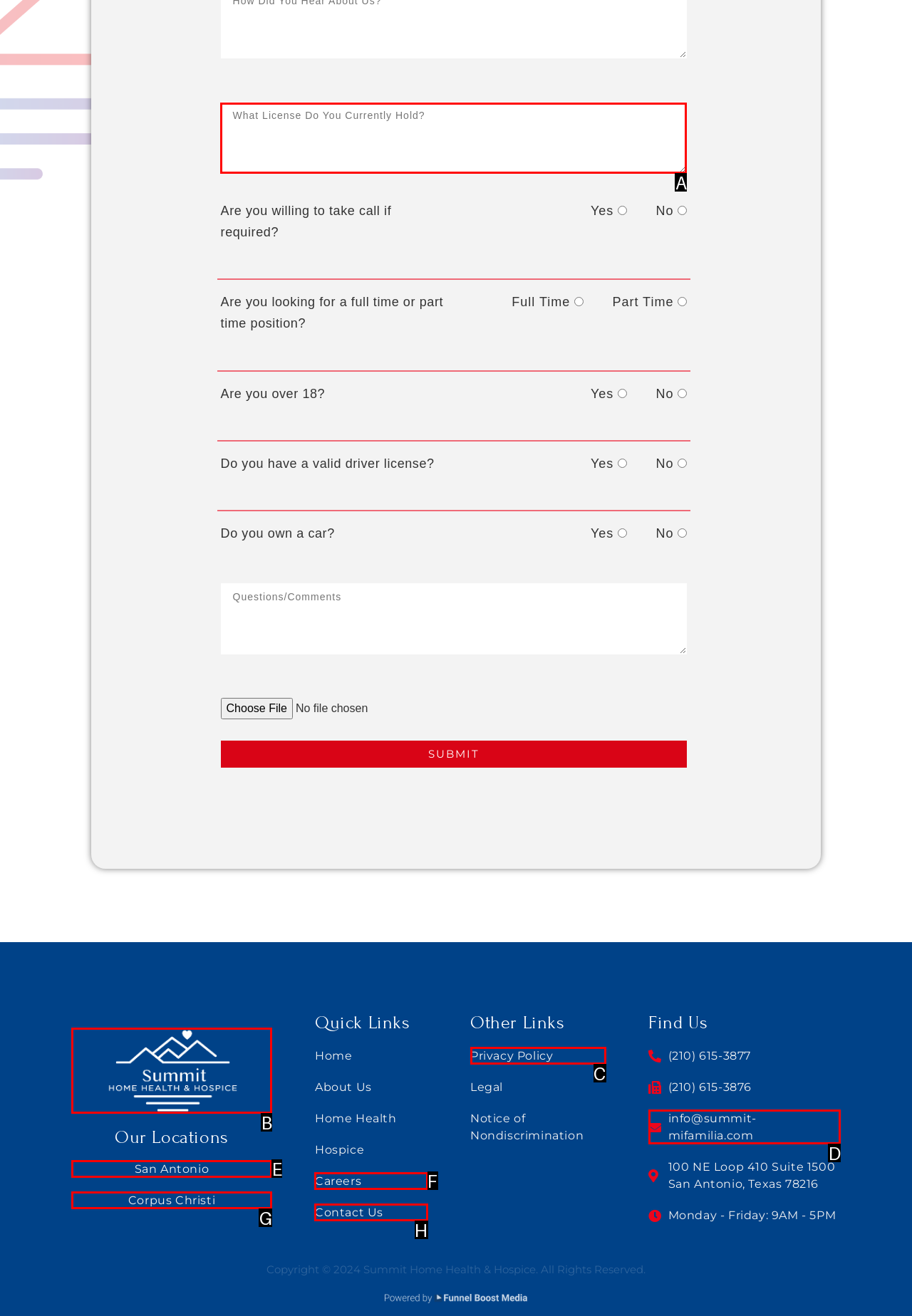Which HTML element should be clicked to complete the following task: Enter your answer to the question 'Are you willing to take call if required?'?
Answer with the letter corresponding to the correct choice.

A